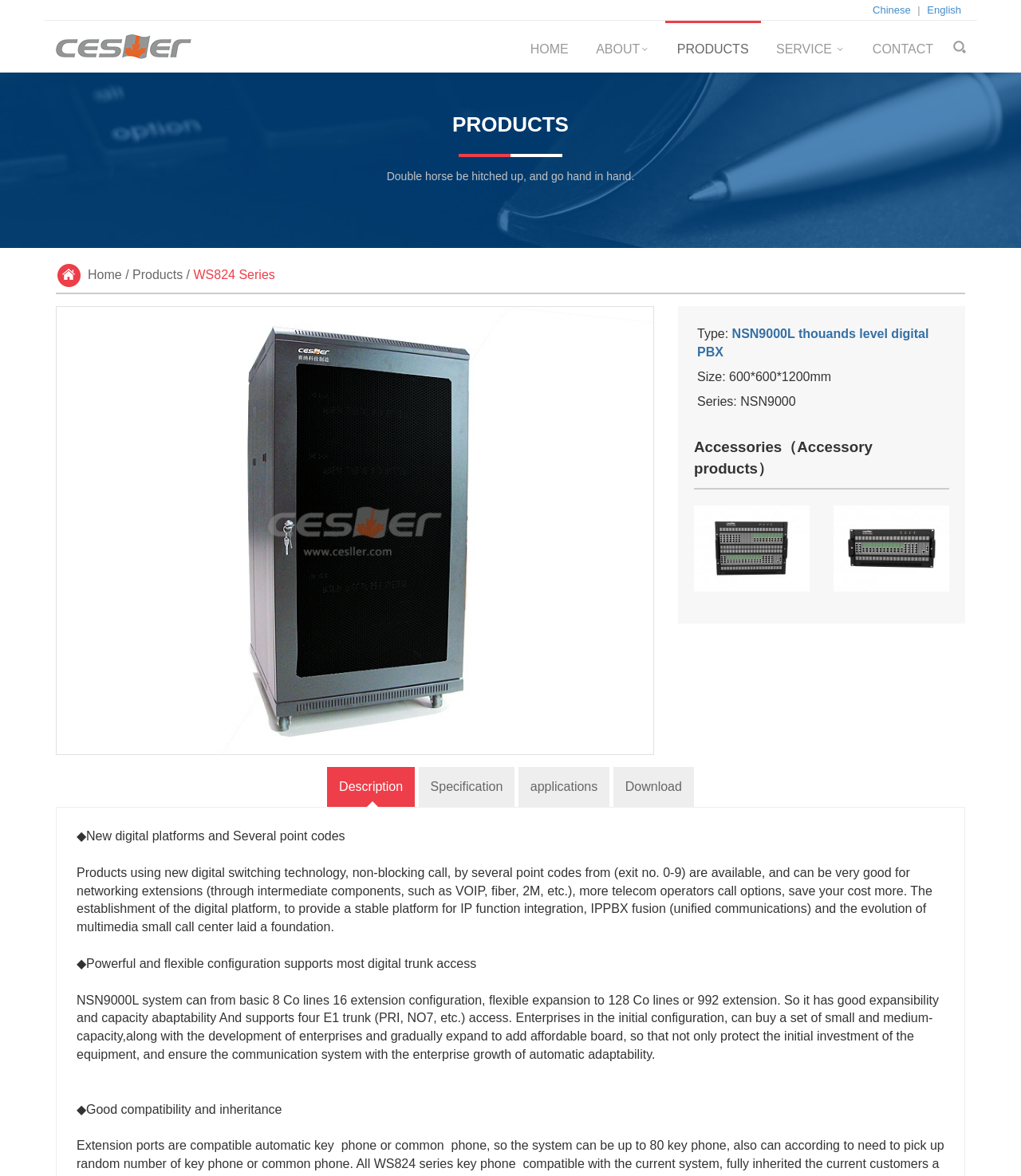Please find the bounding box coordinates in the format (top-left x, top-left y, bottom-right x, bottom-right y) for the given element description. Ensure the coordinates are floating point numbers between 0 and 1. Description: parent_node: HOME

[0.926, 0.018, 0.957, 0.062]